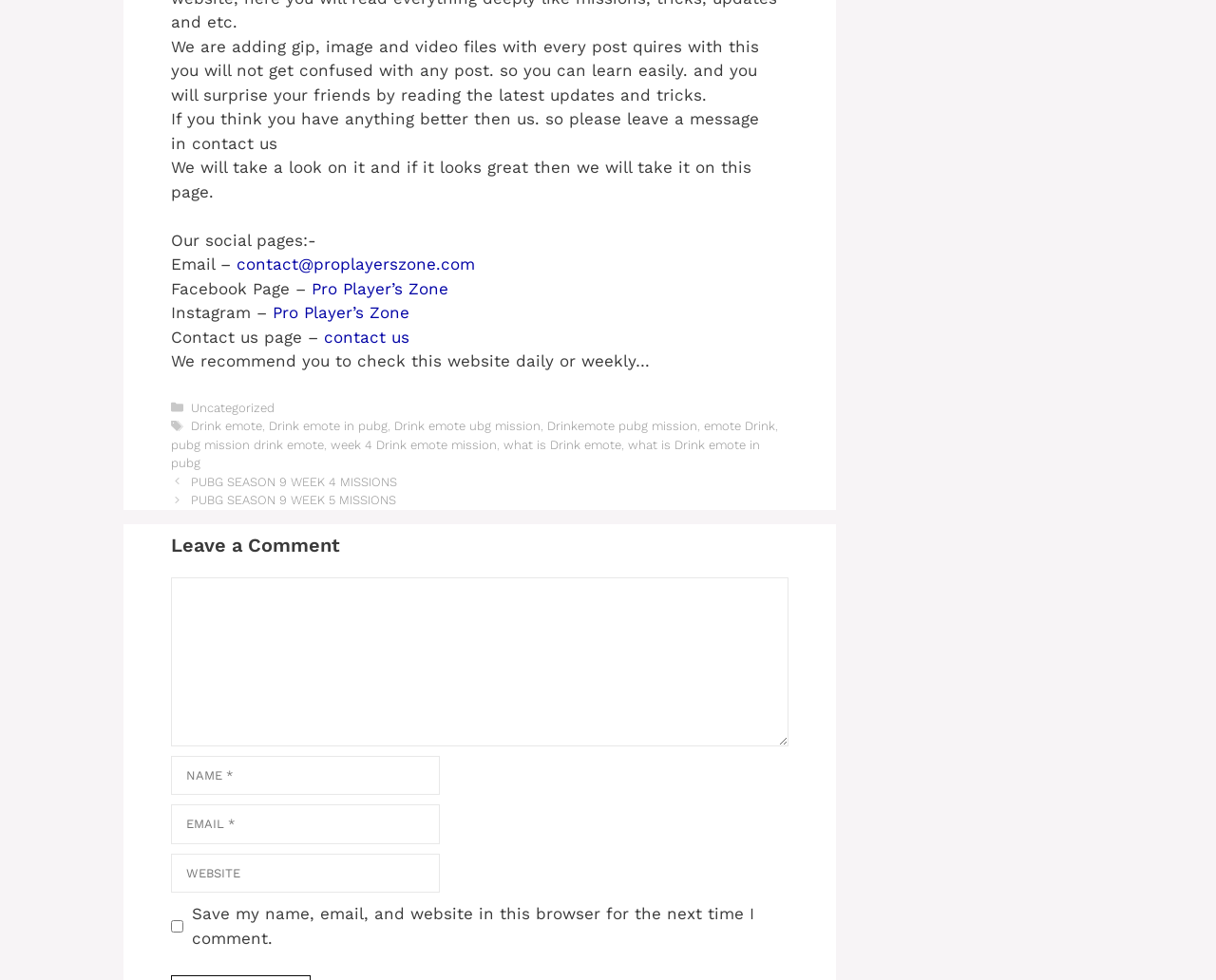Locate the UI element described by Uncategorized and provide its bounding box coordinates. Use the format (top-left x, top-left y, bottom-right x, bottom-right y) with all values as floating point numbers between 0 and 1.

[0.157, 0.409, 0.226, 0.423]